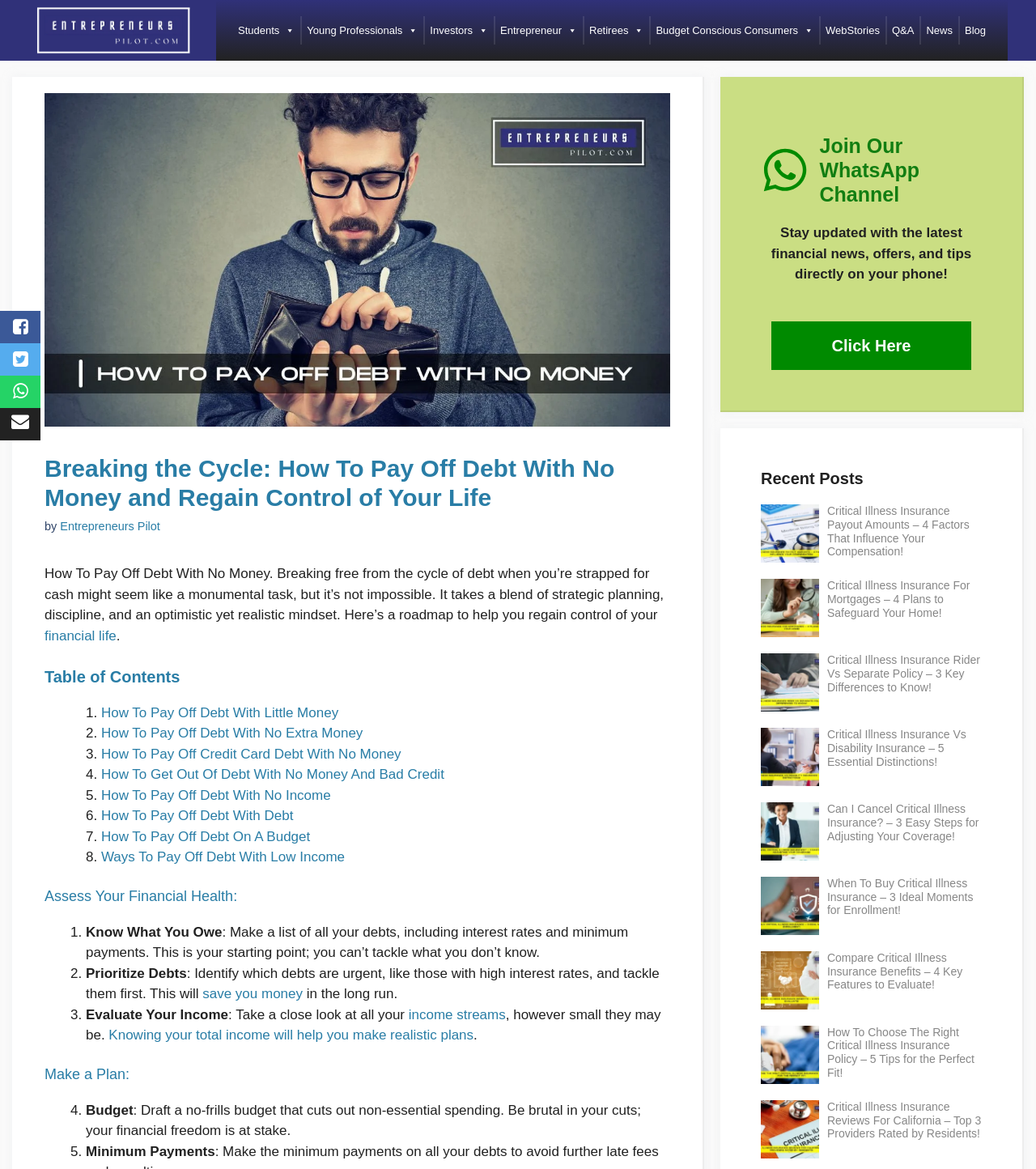Indicate the bounding box coordinates of the clickable region to achieve the following instruction: "Read the article 'Breaking the Cycle: How To Pay Off Debt With No Money and Regain Control of Your Life'."

[0.043, 0.389, 0.647, 0.439]